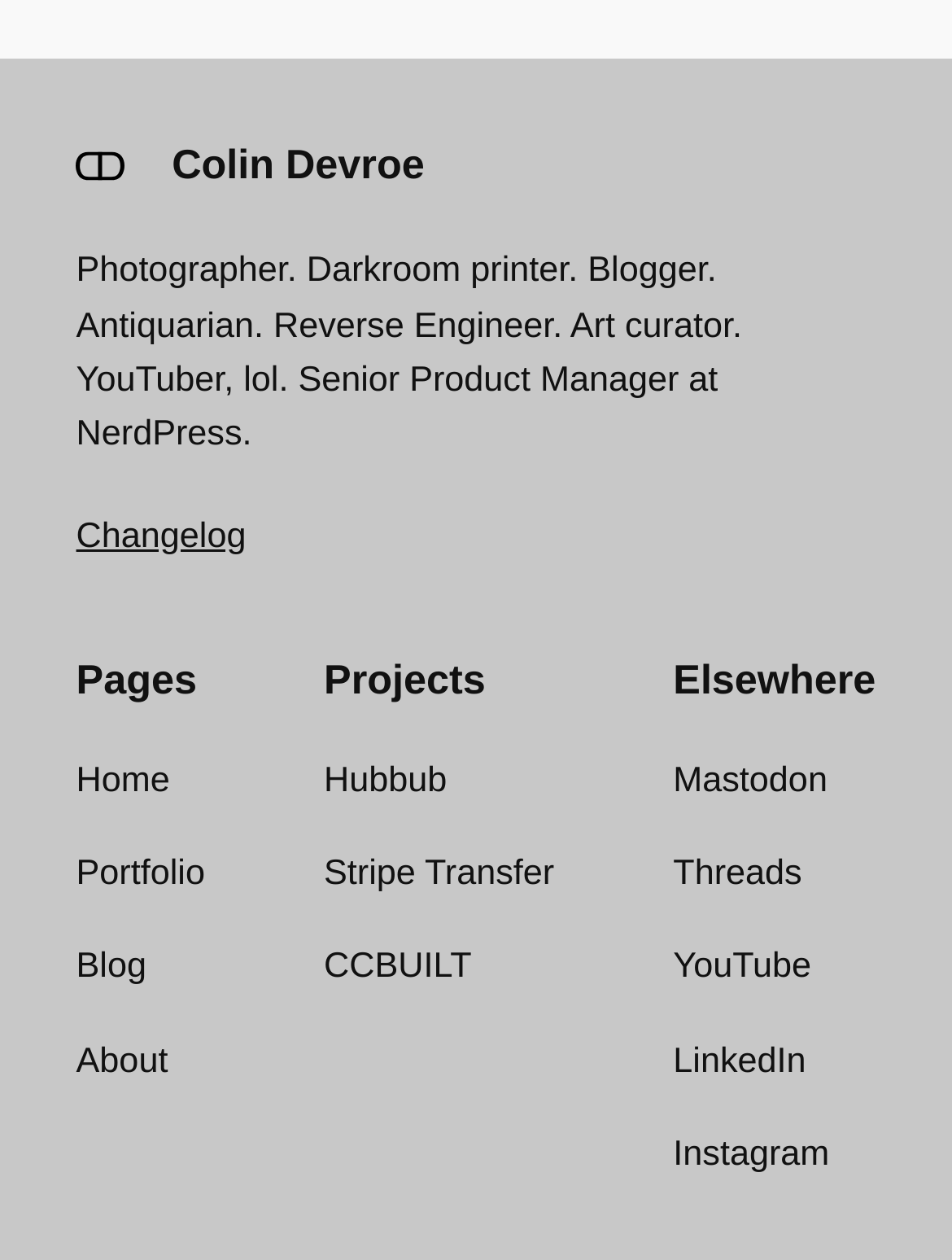What is the profession of the person?
Identify the answer in the screenshot and reply with a single word or phrase.

Photographer